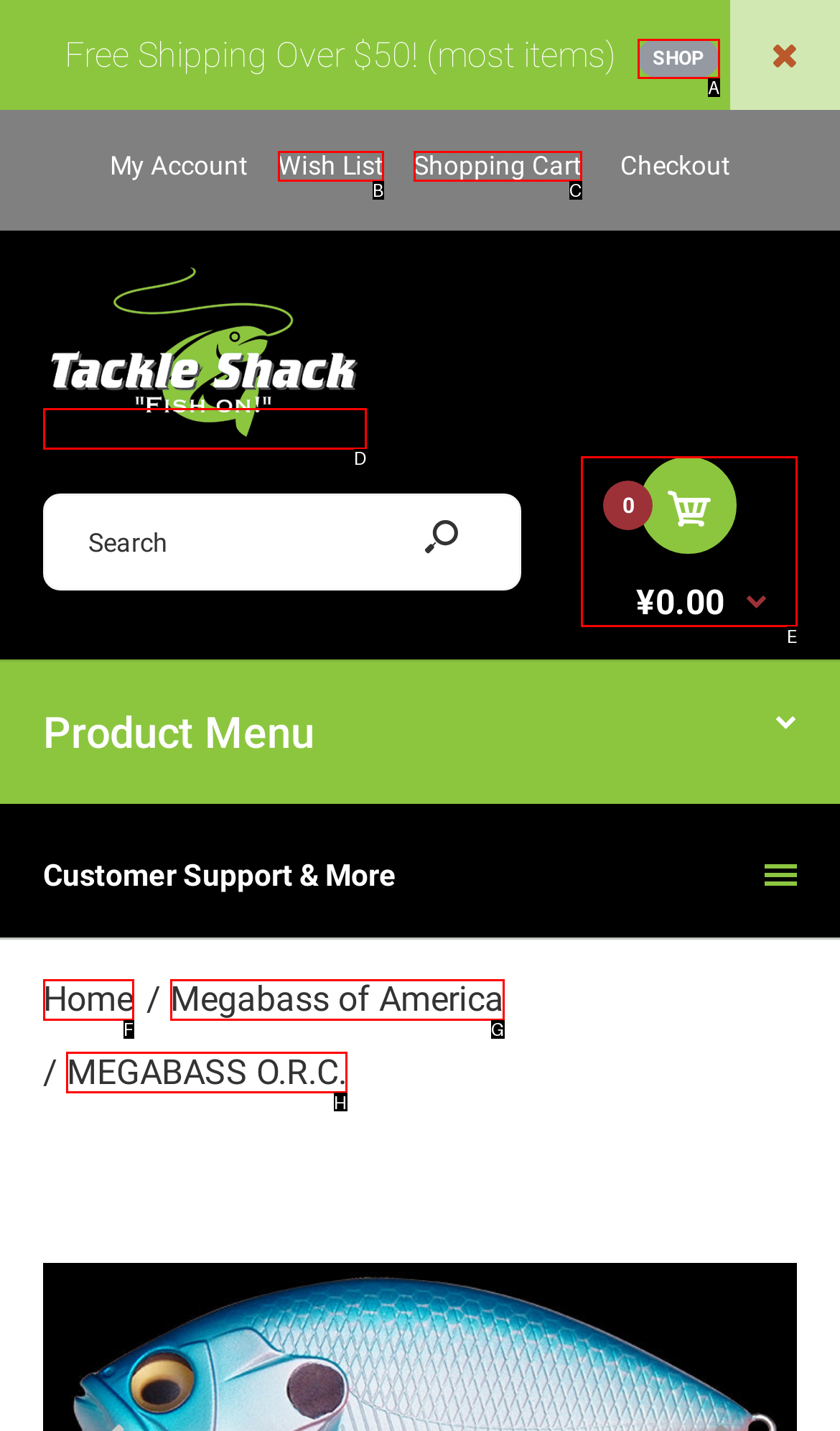Select the appropriate bounding box to fulfill the task: Visit MEGABASS O.R.C. page Respond with the corresponding letter from the choices provided.

H